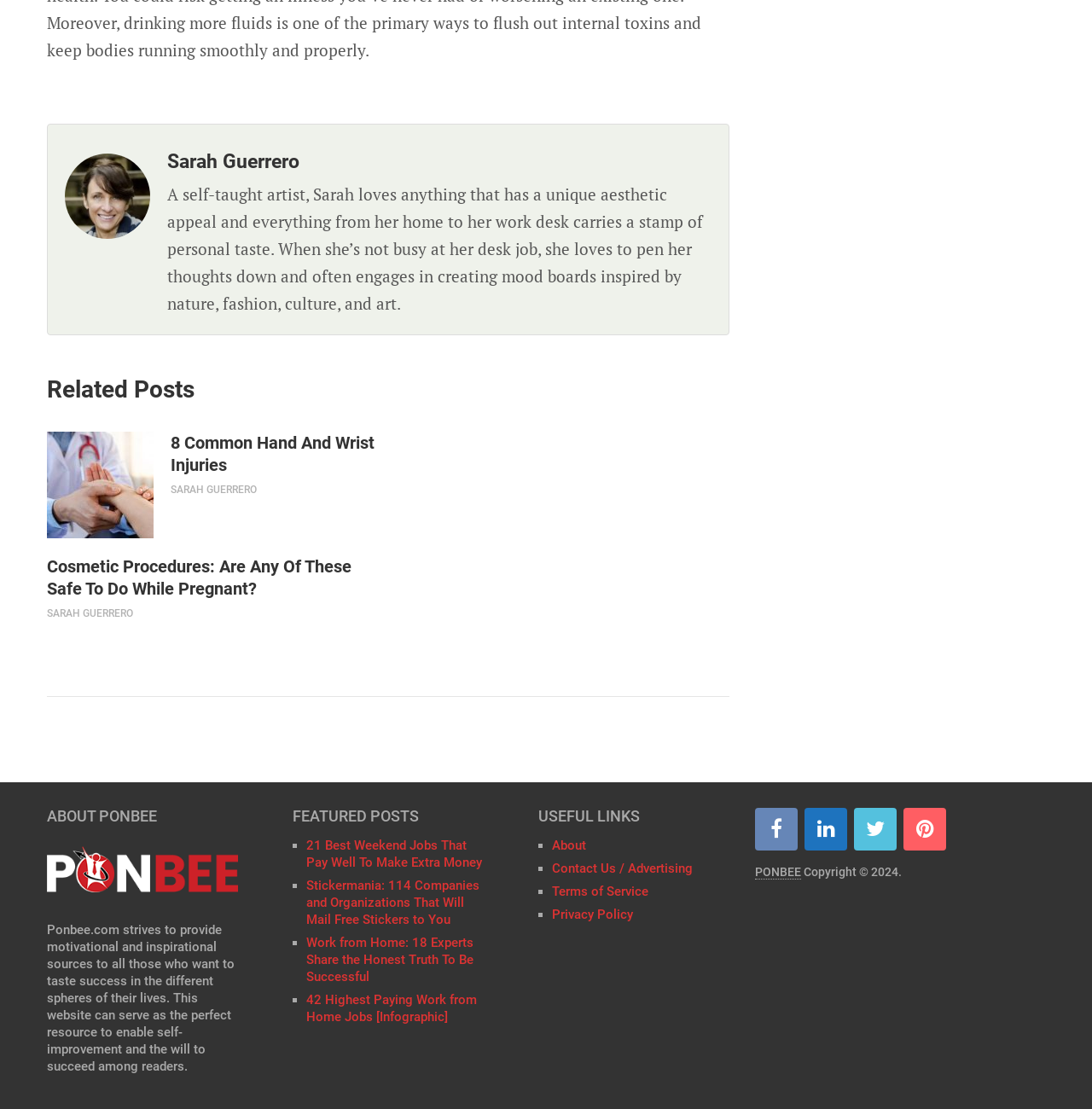Indicate the bounding box coordinates of the element that needs to be clicked to satisfy the following instruction: "Visit the about page". The coordinates should be four float numbers between 0 and 1, i.e., [left, top, right, bottom].

[0.506, 0.755, 0.537, 0.769]